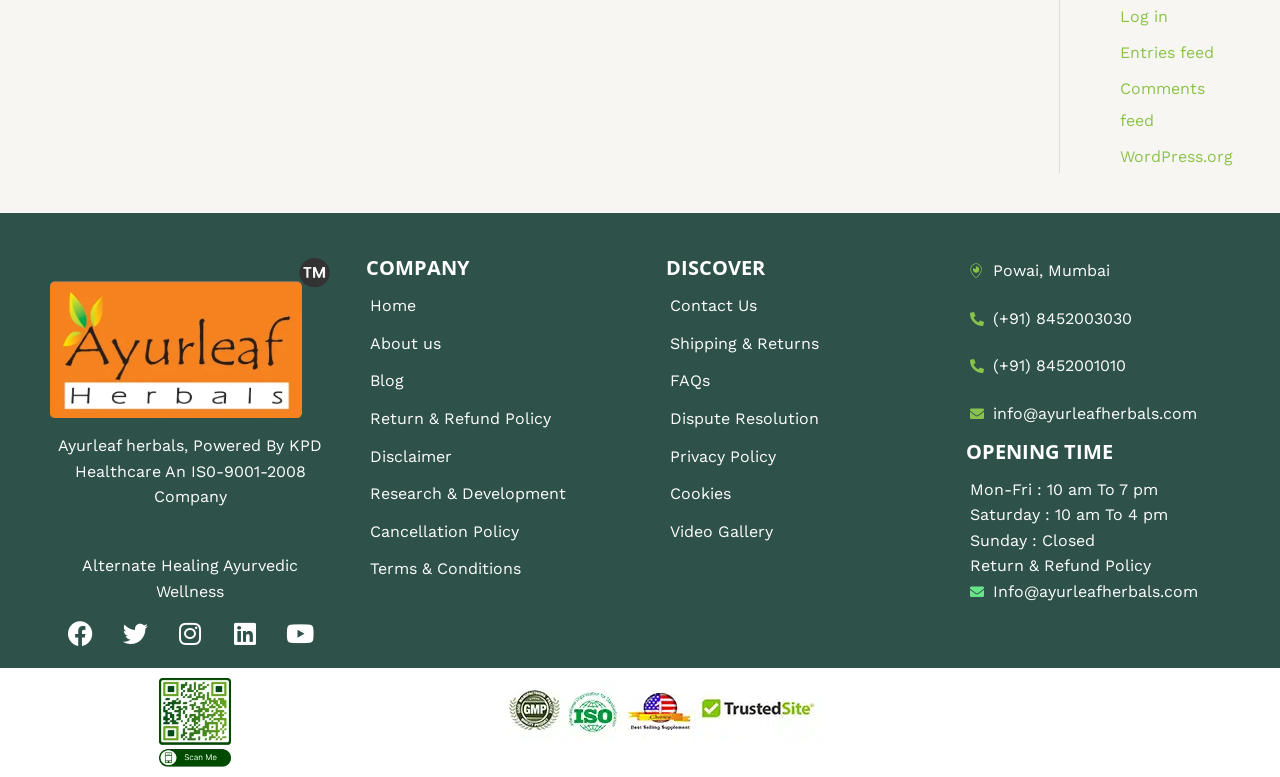What is the phone number of the company?
Kindly give a detailed and elaborate answer to the question.

The phone number of the company can be found in the link '(+91) 8452003030' at the bottom of the webpage, which is part of the contact information section.